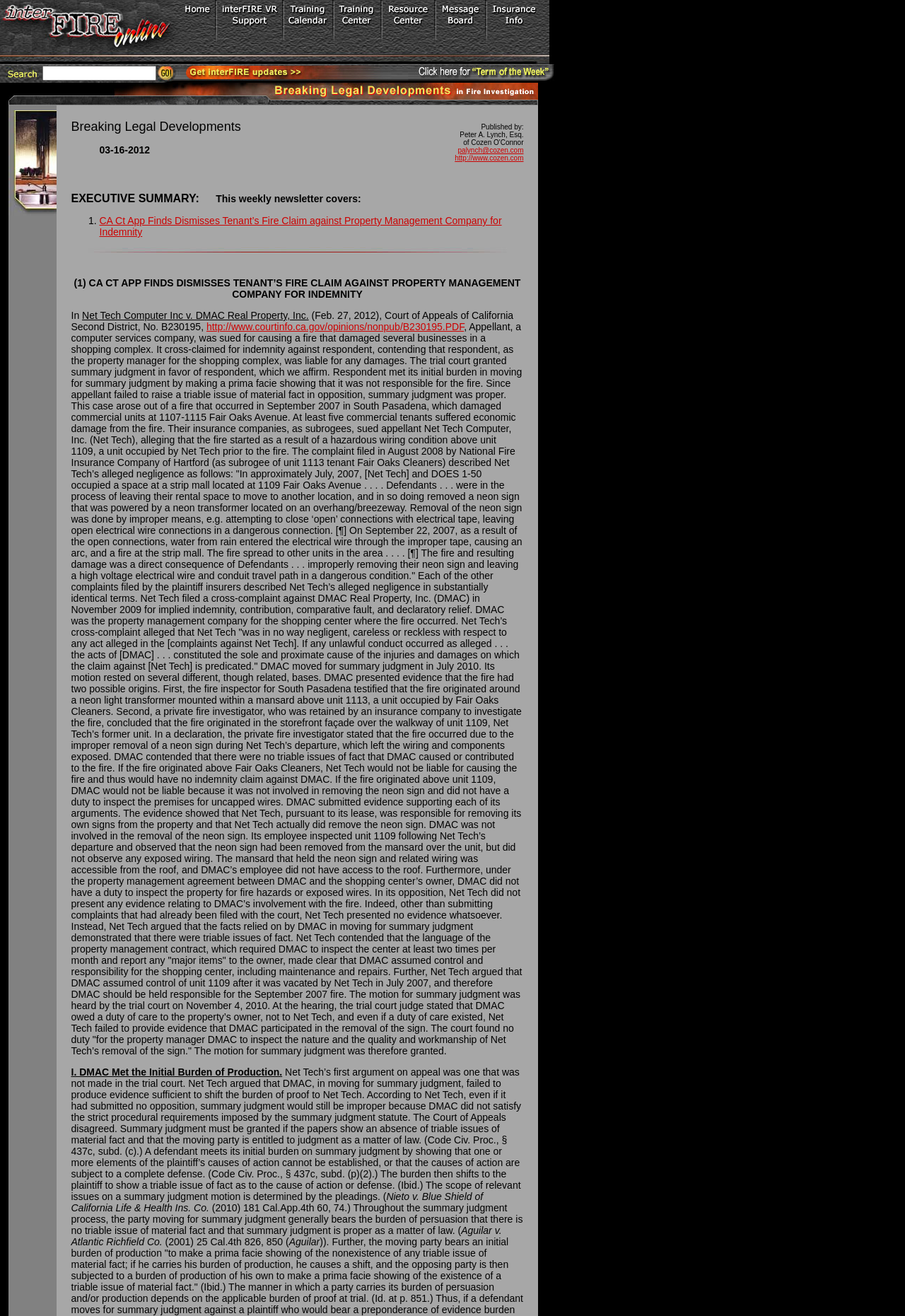Extract the bounding box of the UI element described as: "J00".

None